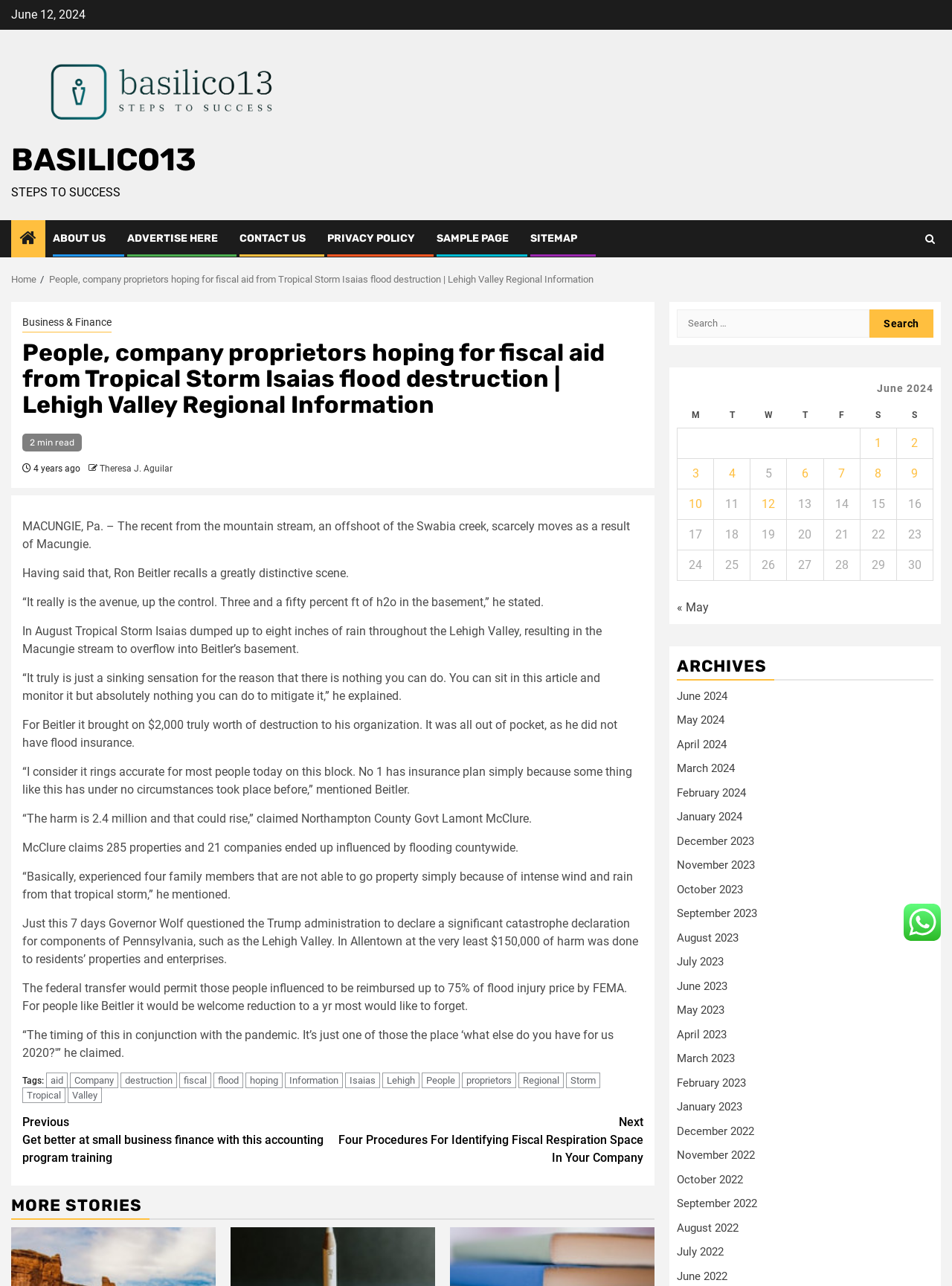What is the name of the website?
Using the image, provide a detailed and thorough answer to the question.

The name of the website can be found in the link element with the text 'Basilico13' and bounding box coordinates [0.012, 0.066, 0.327, 0.077]. It is also displayed as an image with the same text and bounding box coordinates [0.012, 0.038, 0.327, 0.107].